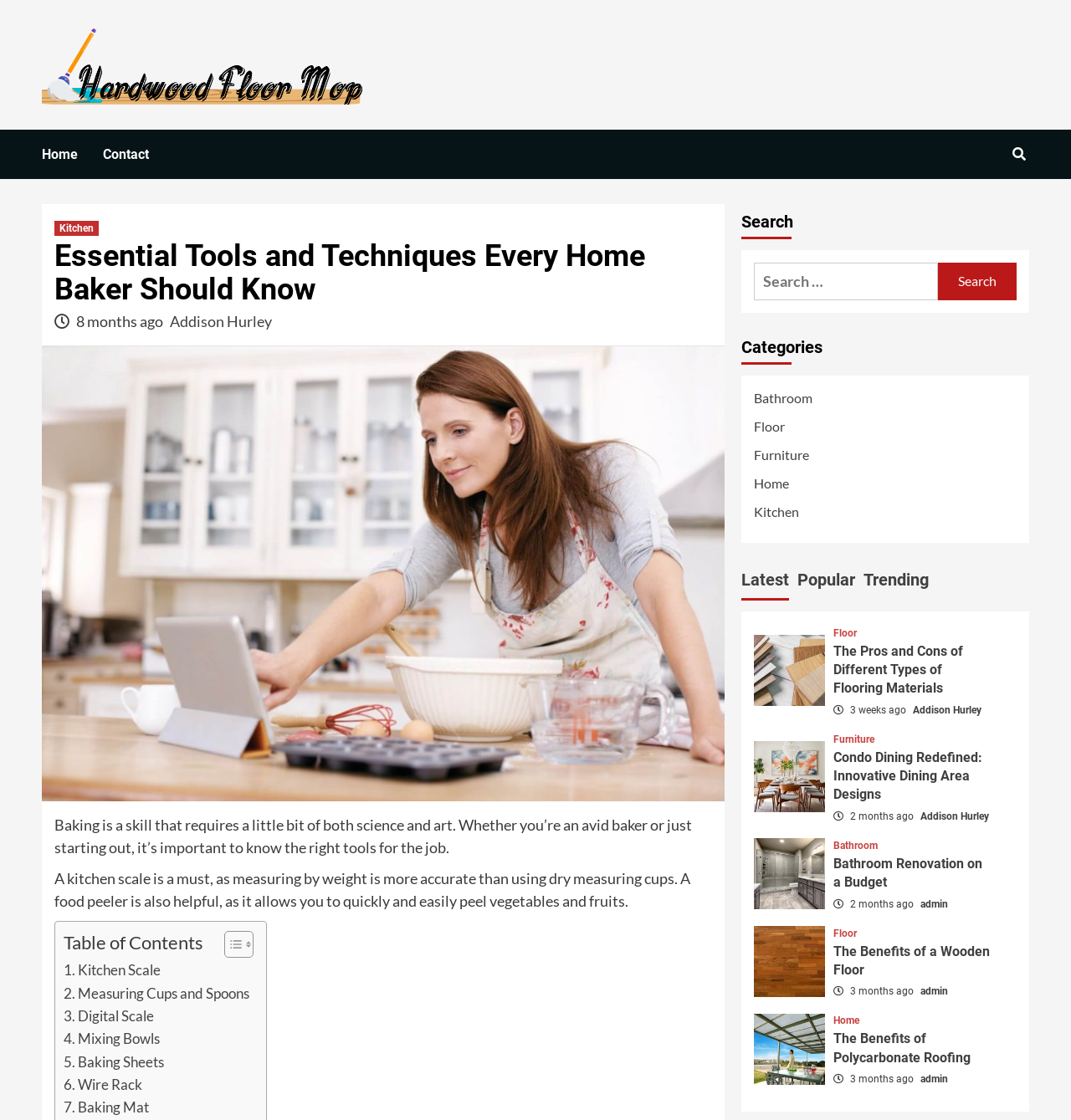Who is the author of the article?
Using the details from the image, give an elaborate explanation to answer the question.

The author of the article is Addison Hurley, as indicated by the link 'Addison Hurley' below the heading 'Essential Tools and Techniques Every Home Baker Should Know'.